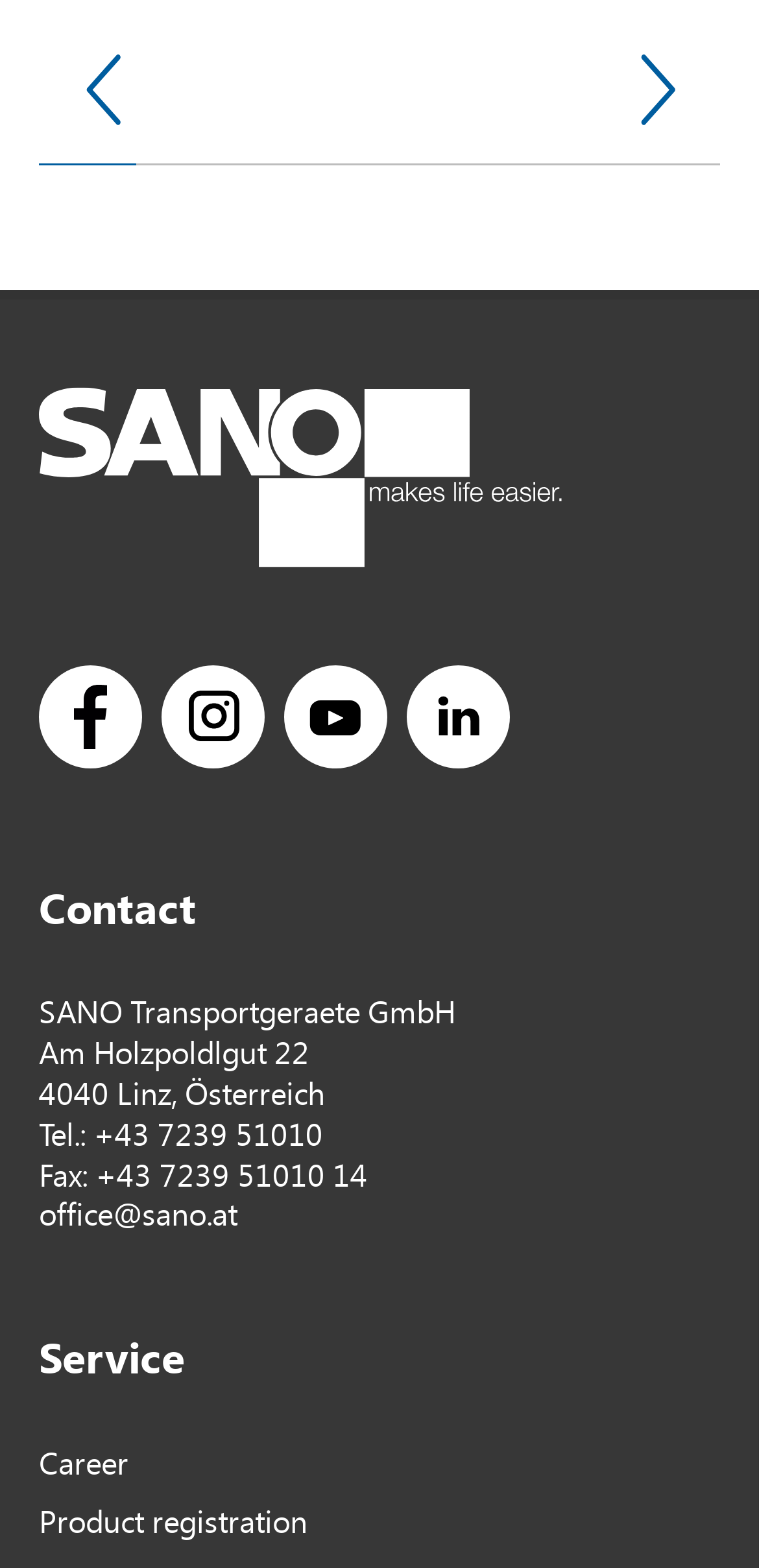Respond to the question with just a single word or phrase: 
What is the purpose of the buttons at the top?

Slide navigation